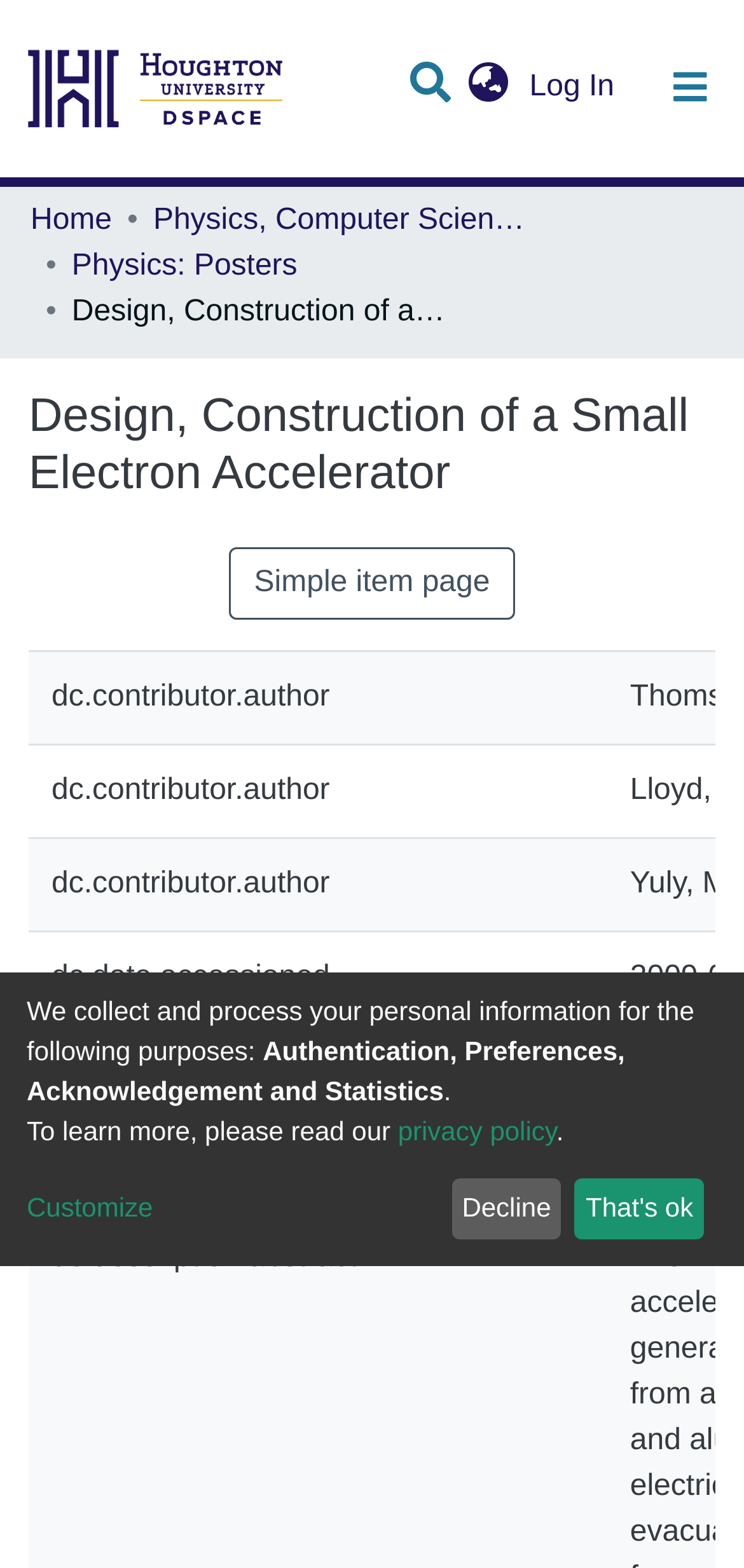Specify the bounding box coordinates for the region that must be clicked to perform the given instruction: "Switch language".

[0.612, 0.041, 0.701, 0.071]